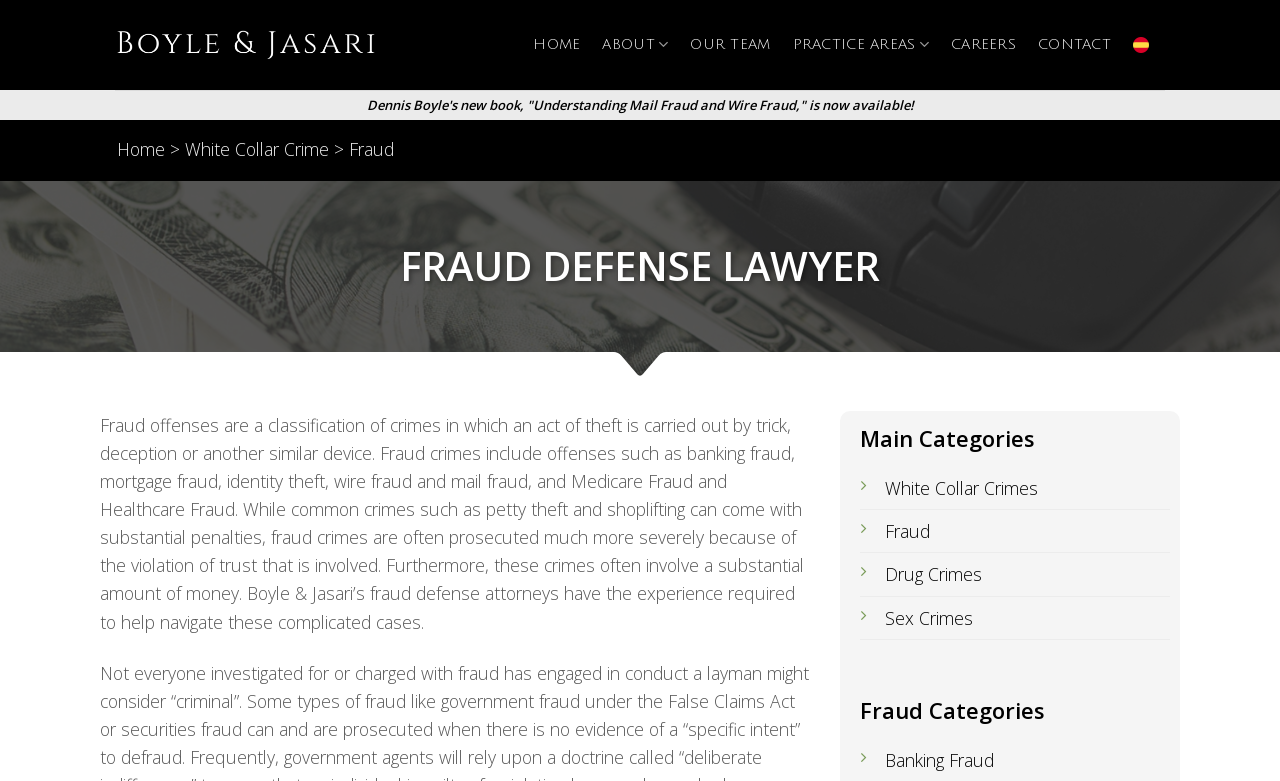Kindly respond to the following question with a single word or a brief phrase: 
What are the main categories of crimes listed on the webpage?

White Collar Crimes, Fraud, Drug Crimes, Sex Crimes